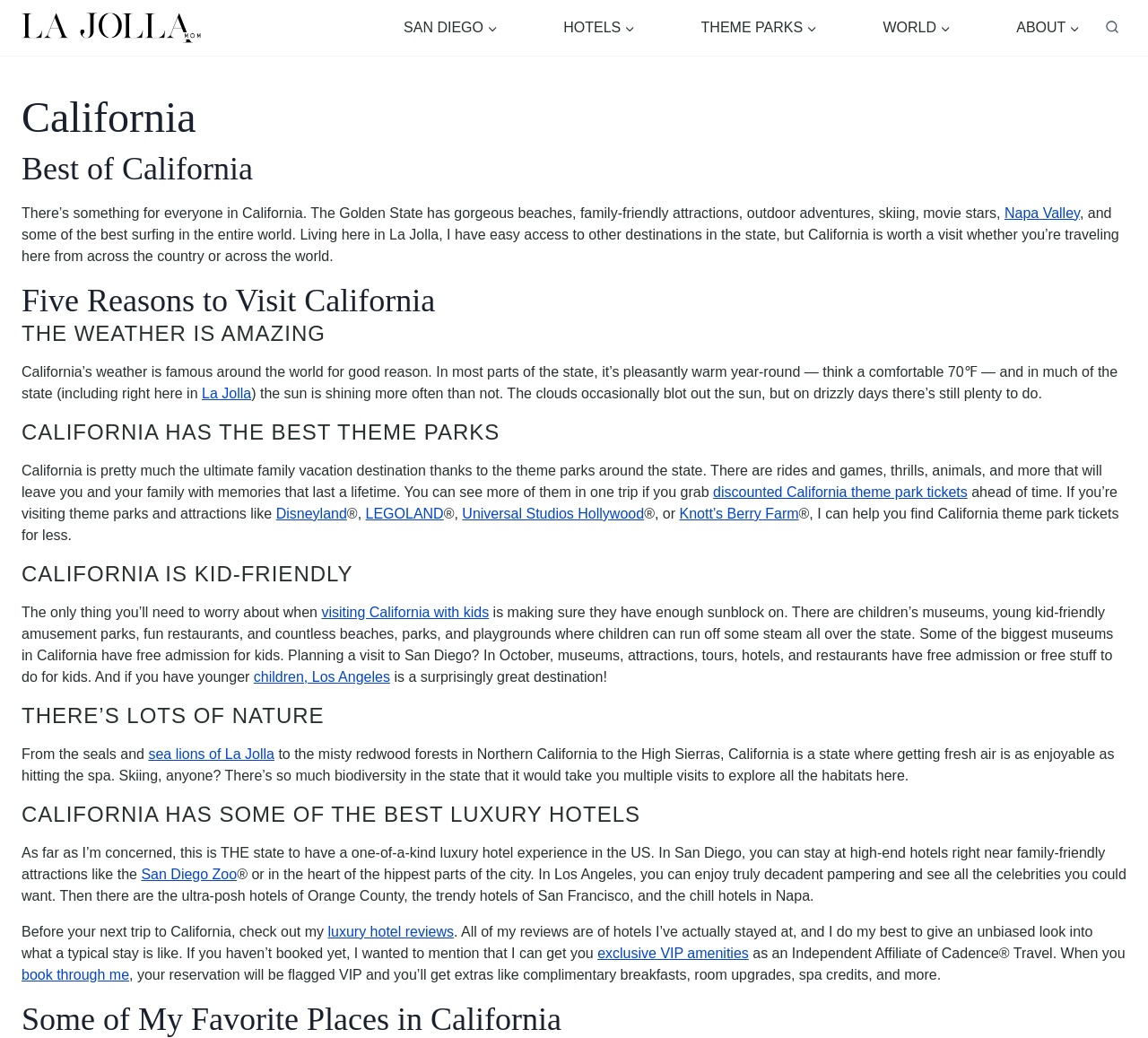Locate the bounding box coordinates of the element's region that should be clicked to carry out the following instruction: "Read the article about Top 5 Best Practices for TestDriven Development". The coordinates need to be four float numbers between 0 and 1, i.e., [left, top, right, bottom].

None